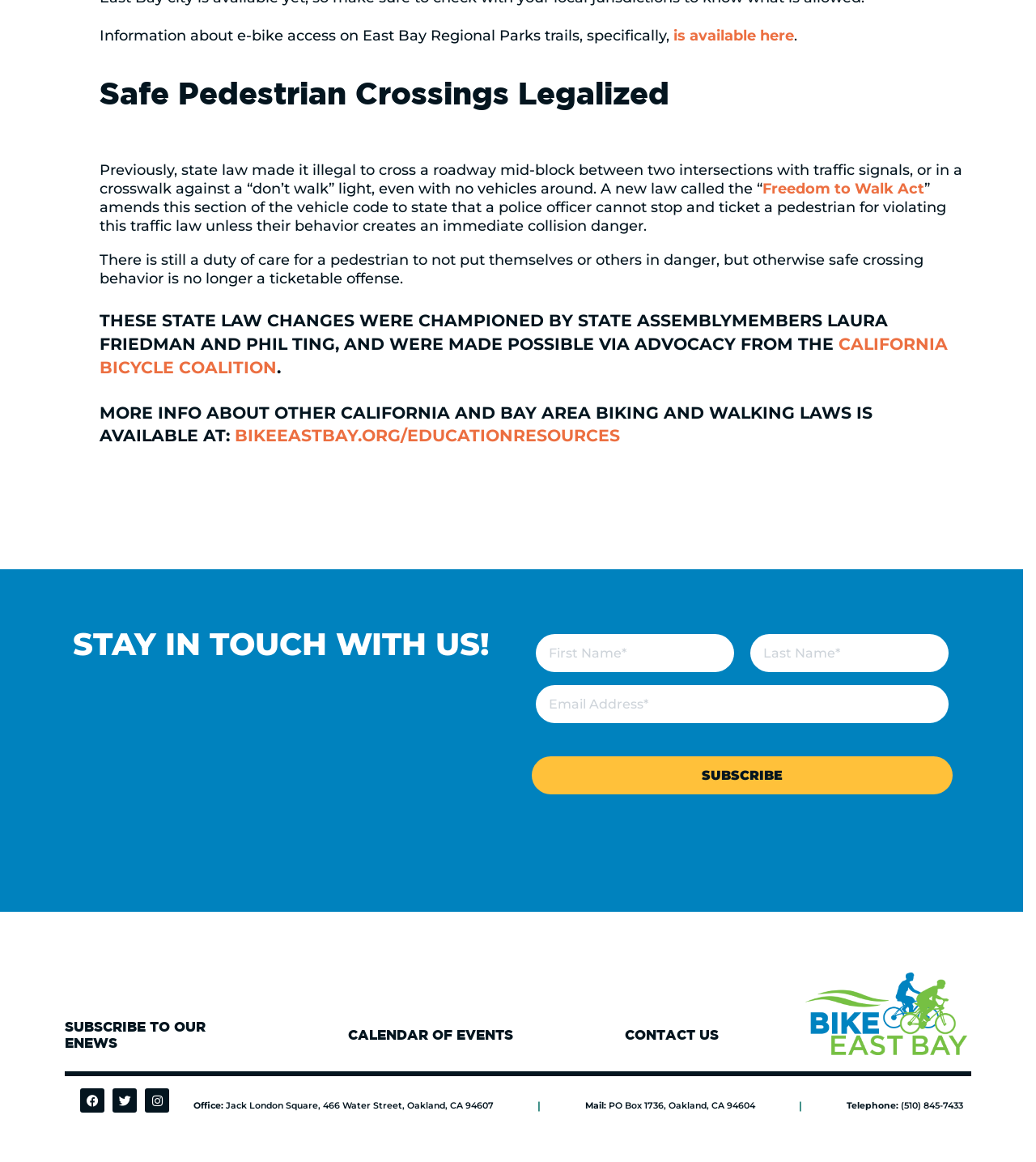Please provide a short answer using a single word or phrase for the question:
What is the address of the office?

Jack London Square, 466 Water Street, Oakland, CA 94607